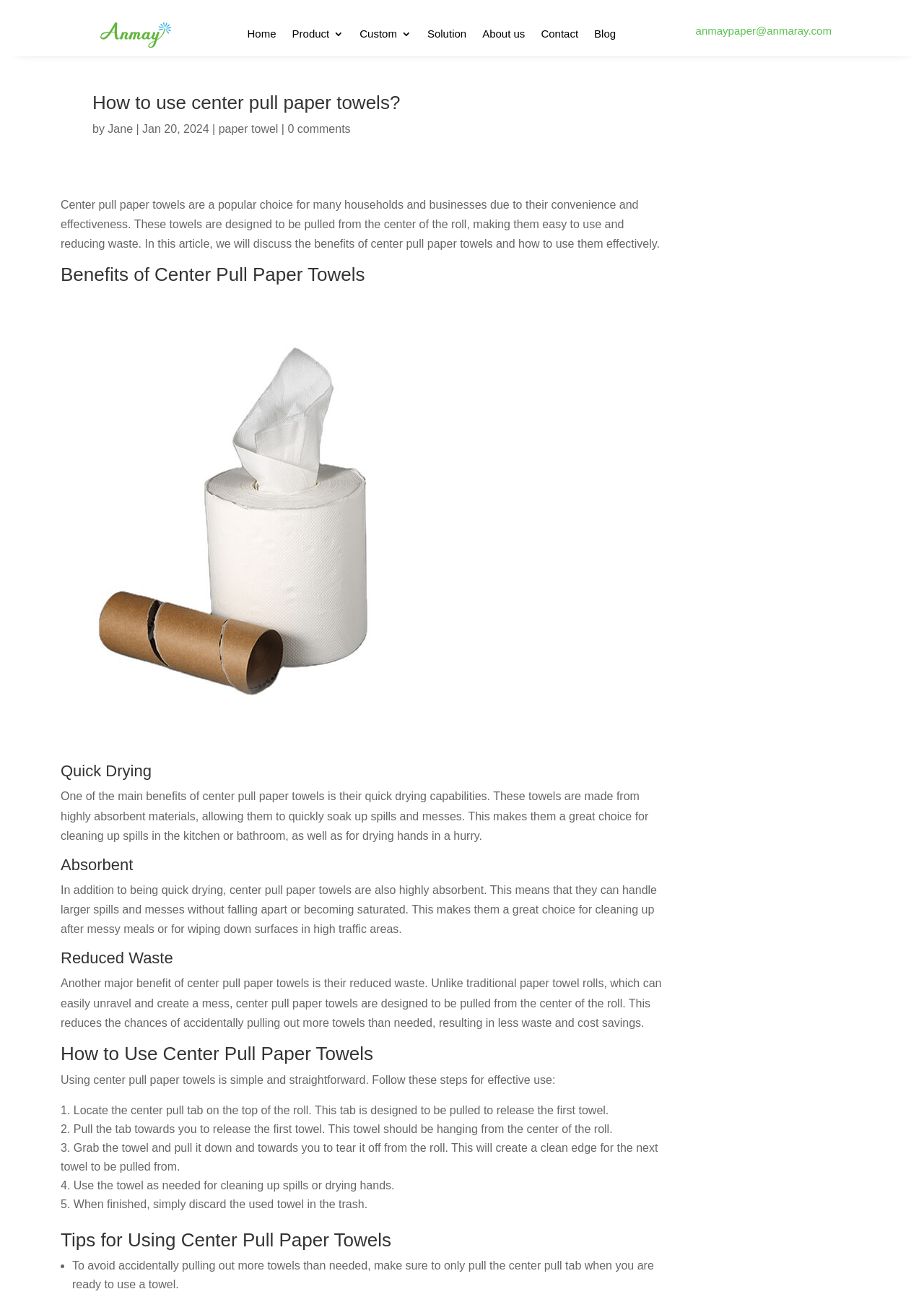Can you find the bounding box coordinates for the element that needs to be clicked to execute this instruction: "Click the '0 comments' link"? The coordinates should be given as four float numbers between 0 and 1, i.e., [left, top, right, bottom].

[0.311, 0.094, 0.379, 0.104]